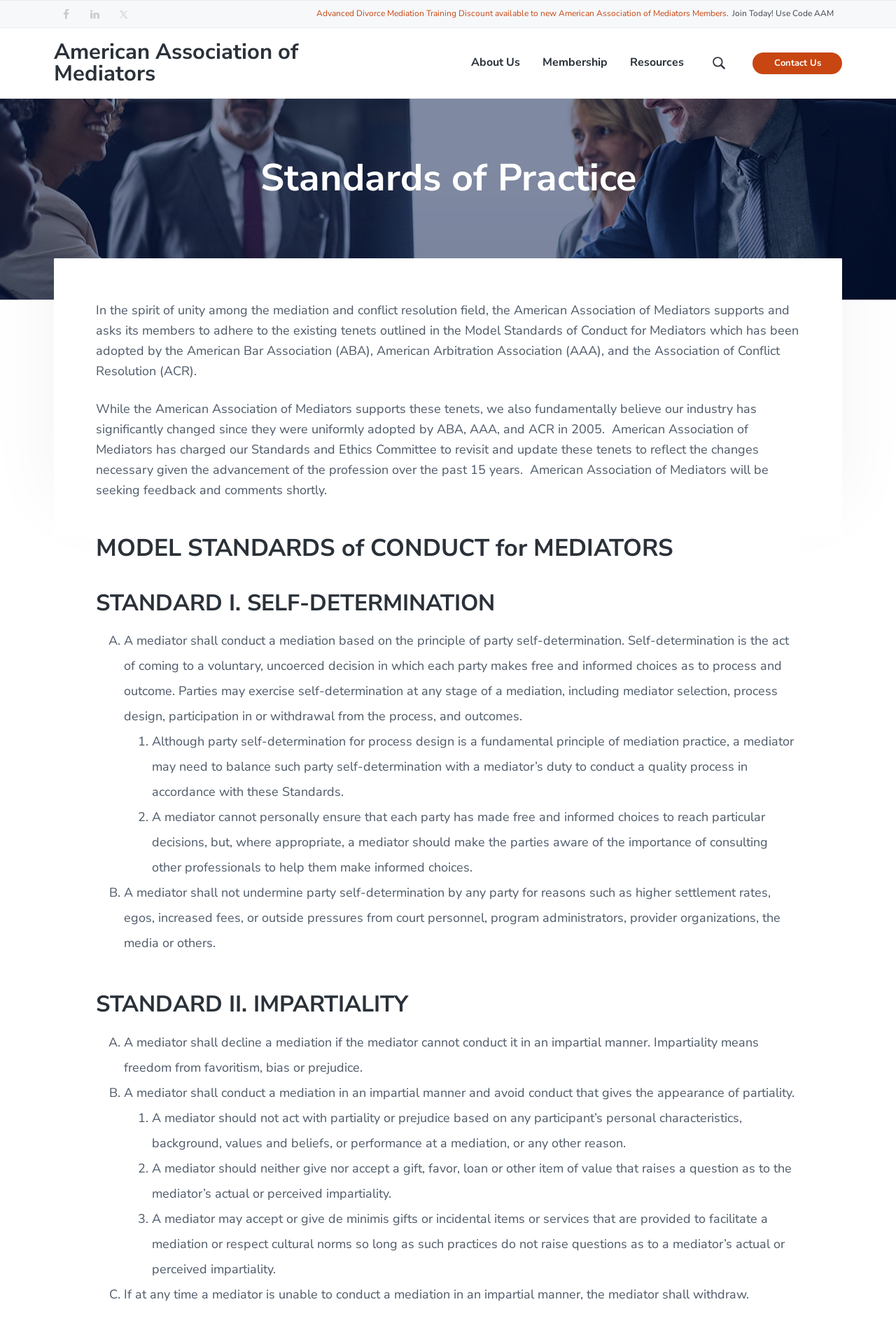Please find the bounding box coordinates of the element that must be clicked to perform the given instruction: "Search this website". The coordinates should be four float numbers from 0 to 1, i.e., [left, top, right, bottom].

[0.792, 0.041, 0.812, 0.054]